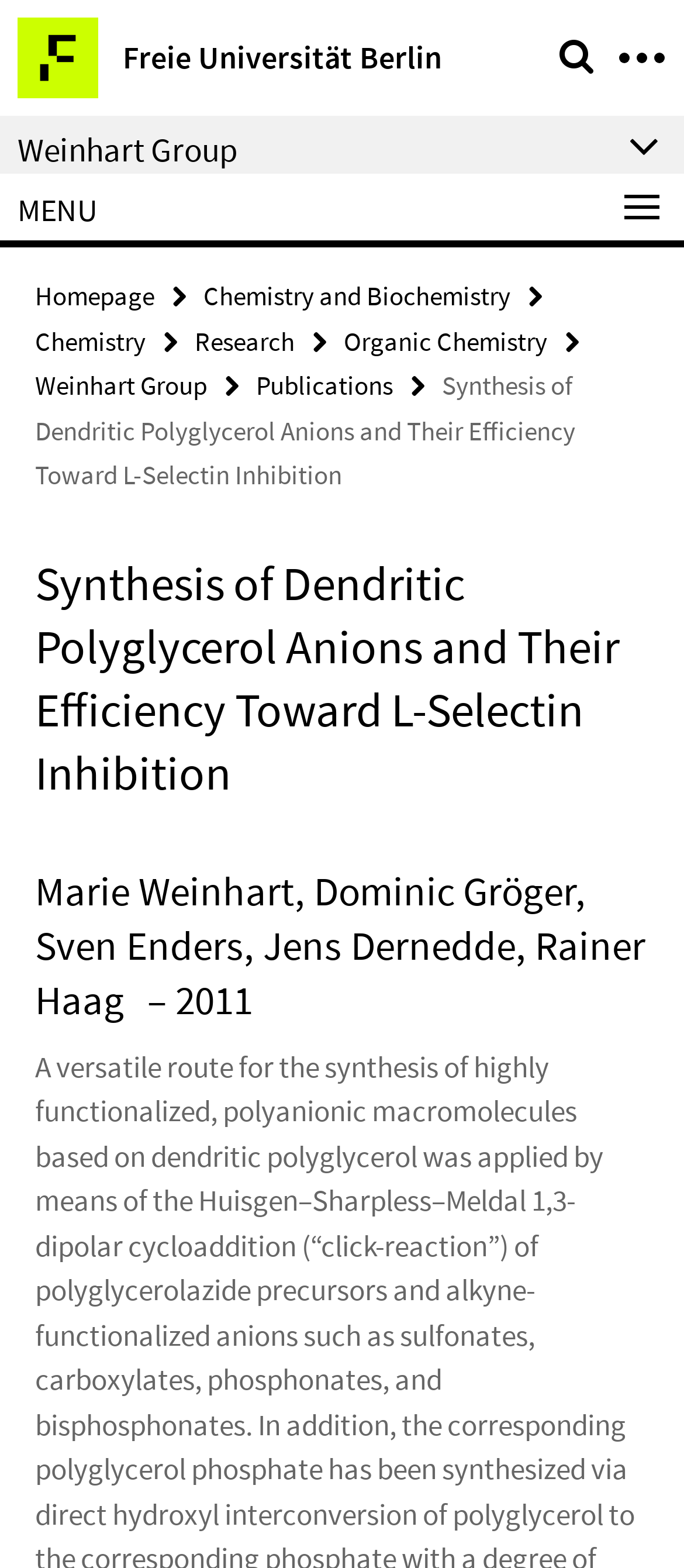Identify the headline of the webpage and generate its text content.

Synthesis of Dendritic Polyglycerol Anions and Their Efficiency Toward L-Selectin Inhibition